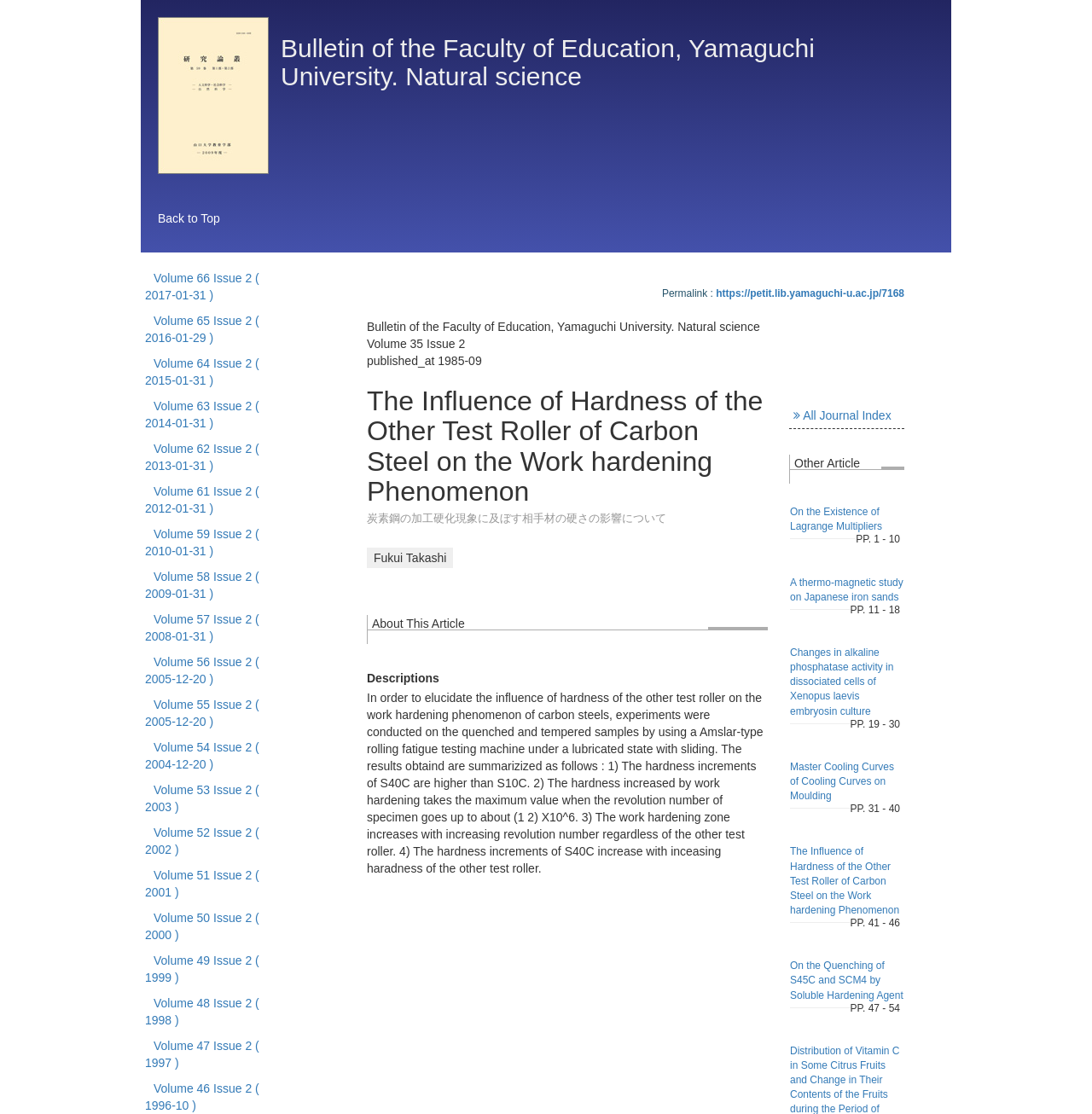Based on the description "All Journal Index", find the bounding box of the specified UI element.

[0.727, 0.367, 0.816, 0.379]